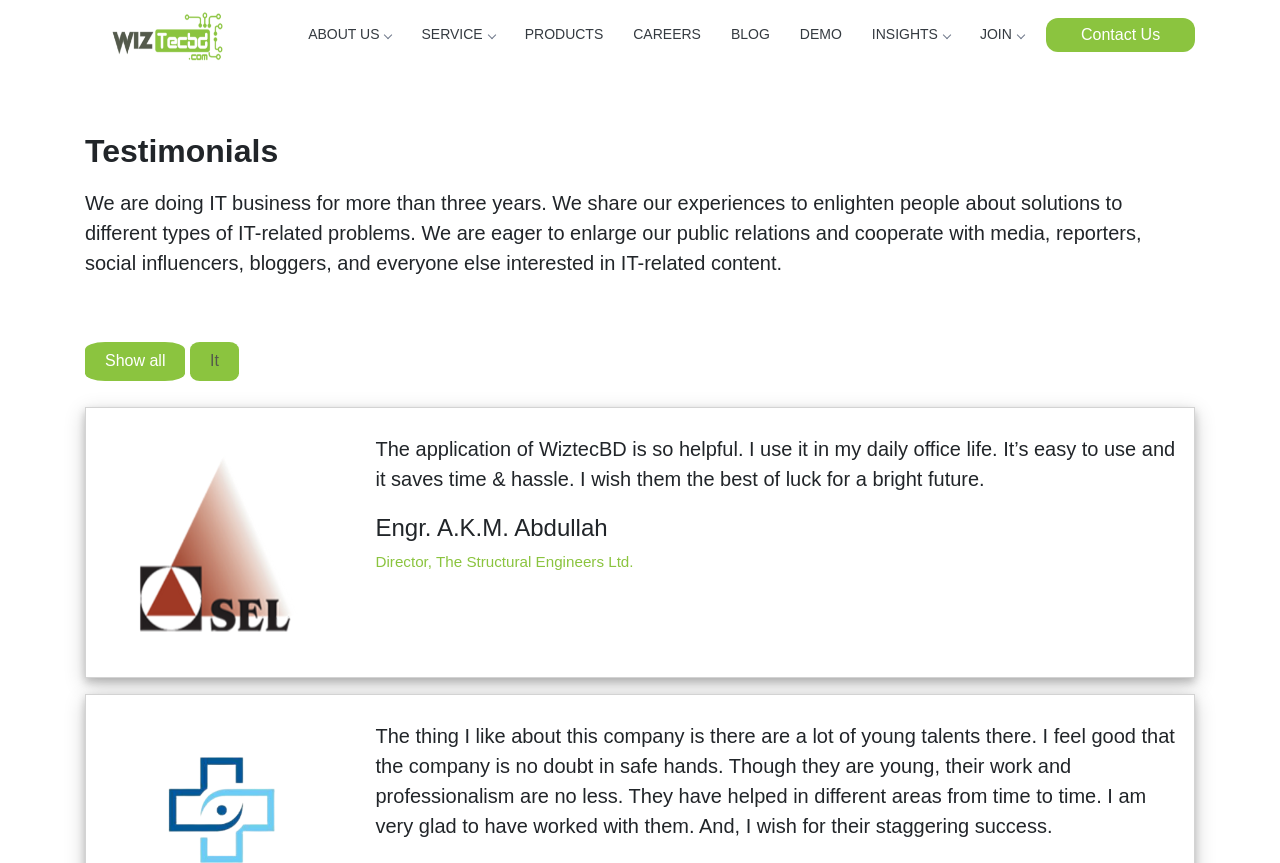Determine the bounding box coordinates of the clickable element to complete this instruction: "Click on ABOUT US". Provide the coordinates in the format of four float numbers between 0 and 1, [left, top, right, bottom].

[0.229, 0.0, 0.318, 0.081]